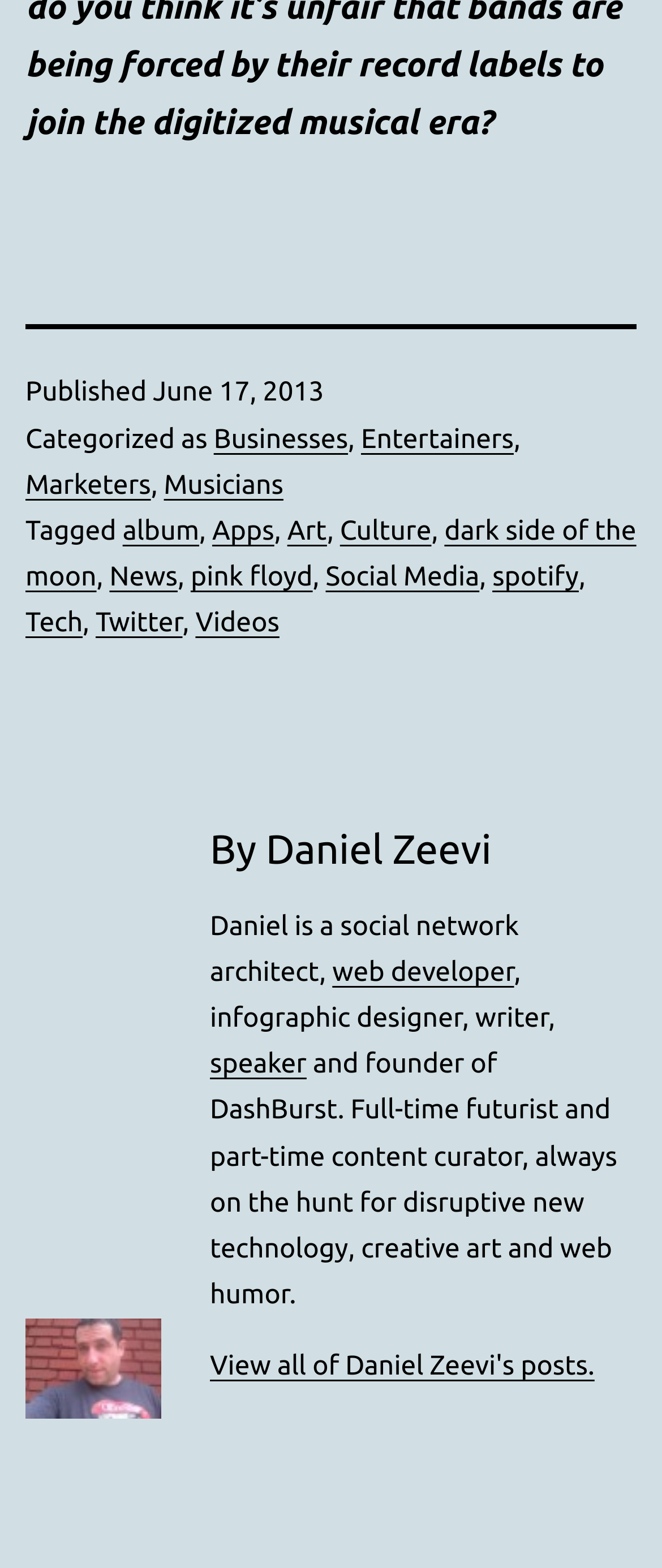Please identify the bounding box coordinates of the element that needs to be clicked to perform the following instruction: "View all posts by Daniel Zeevi".

[0.317, 0.862, 0.898, 0.881]